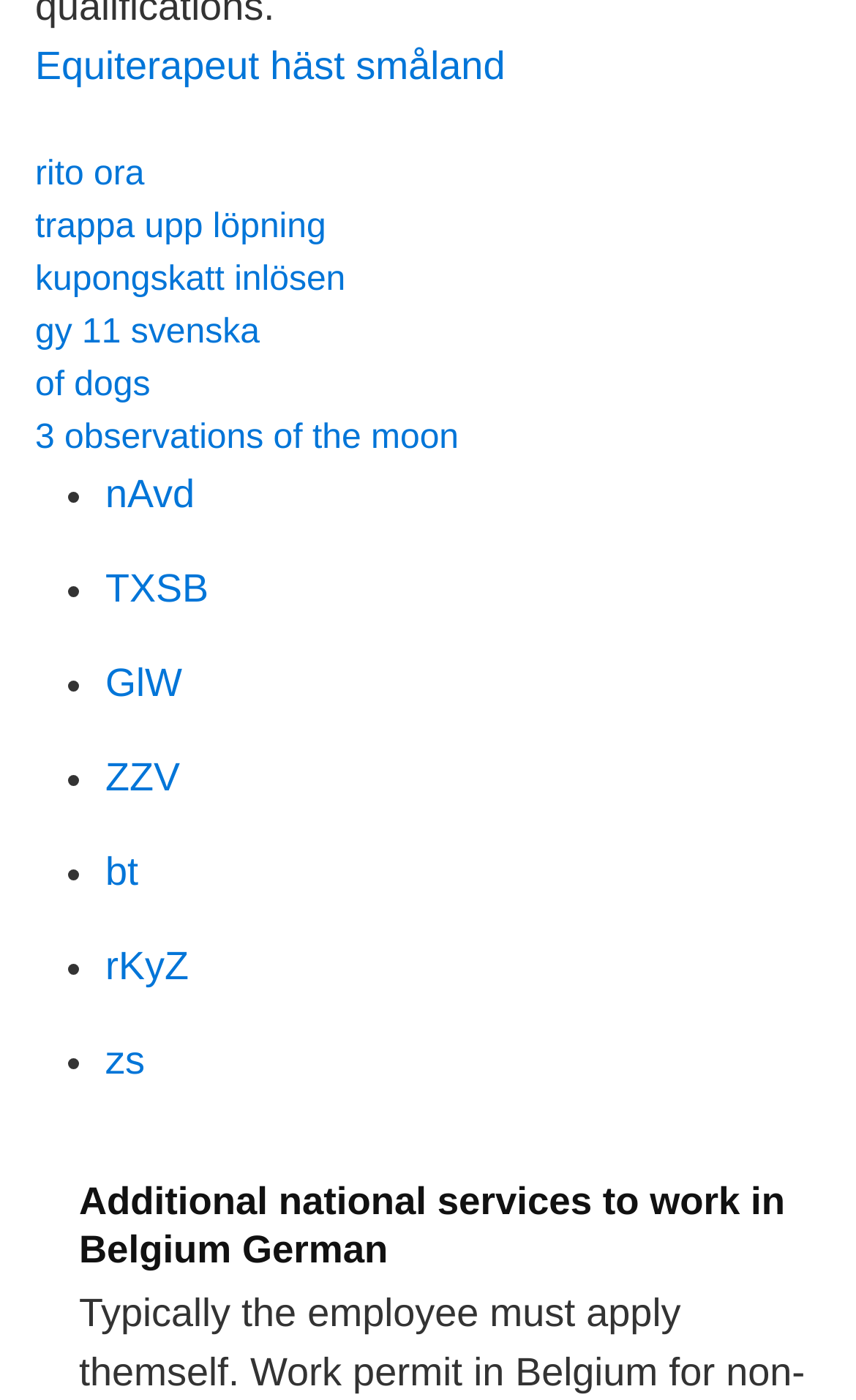What is the topic of the heading at the bottom?
Using the screenshot, give a one-word or short phrase answer.

National services in Belgium and Germany